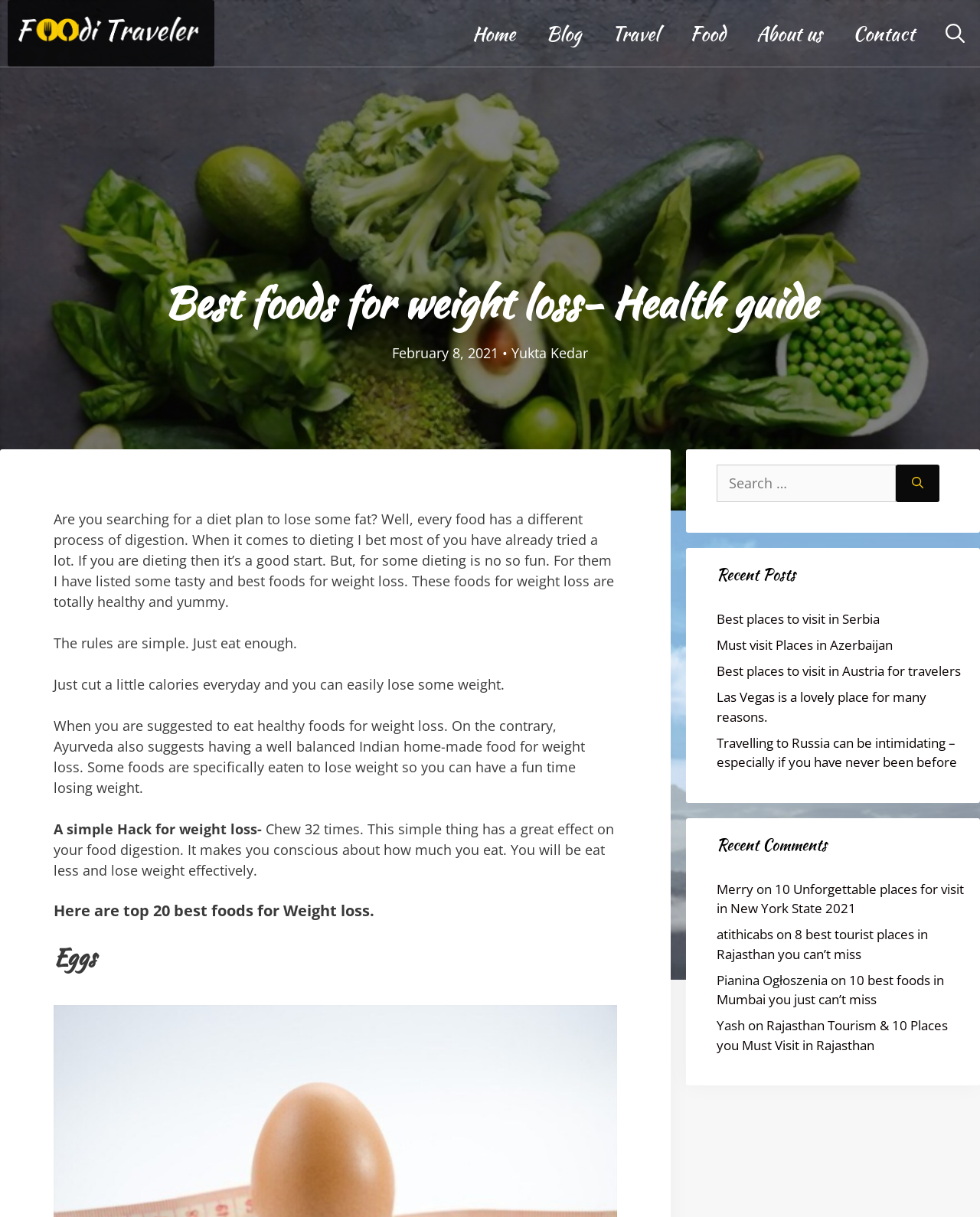Please identify the bounding box coordinates of the element that needs to be clicked to execute the following command: "Click on the 'Home' link". Provide the bounding box using four float numbers between 0 and 1, formatted as [left, top, right, bottom].

[0.466, 0.009, 0.541, 0.047]